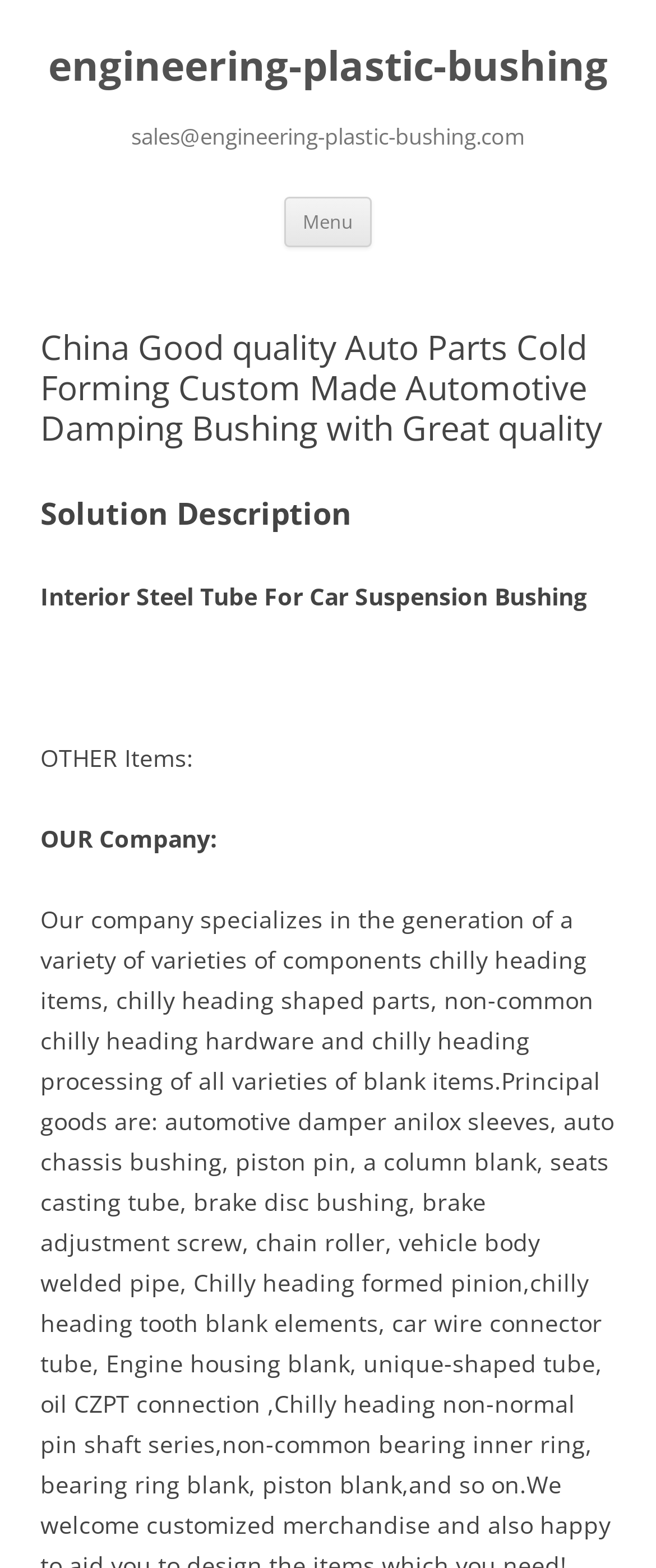What is the company section labeled as?
Using the visual information from the image, give a one-word or short-phrase answer.

OUR Company